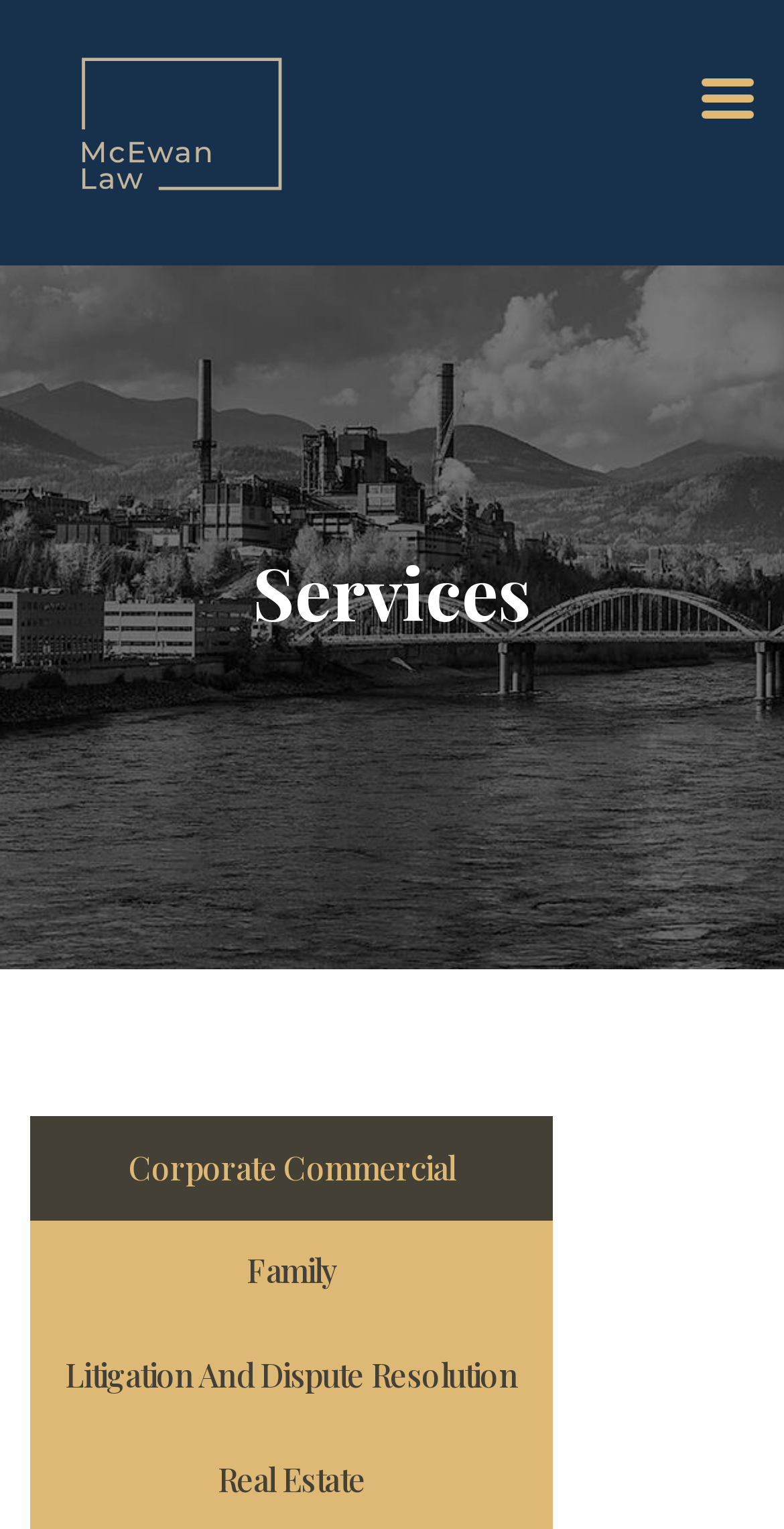Respond to the question below with a single word or phrase:
What services does McEwan and Company offer?

Corporate Commercial, Family, Litigation And Dispute Resolution